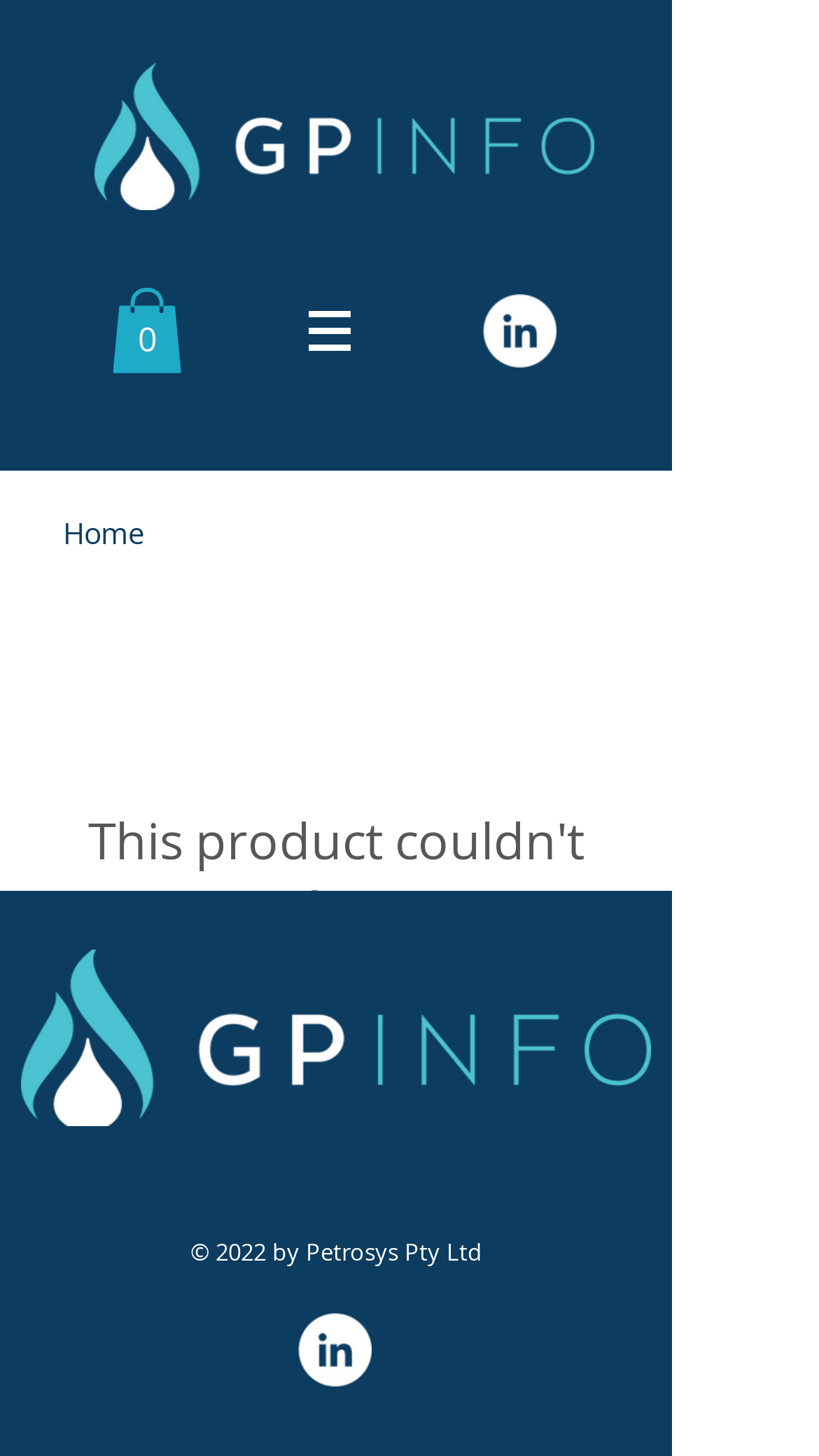What is the company name in the copyright information?
Using the image provided, answer with just one word or phrase.

Petrosys Pty Ltd